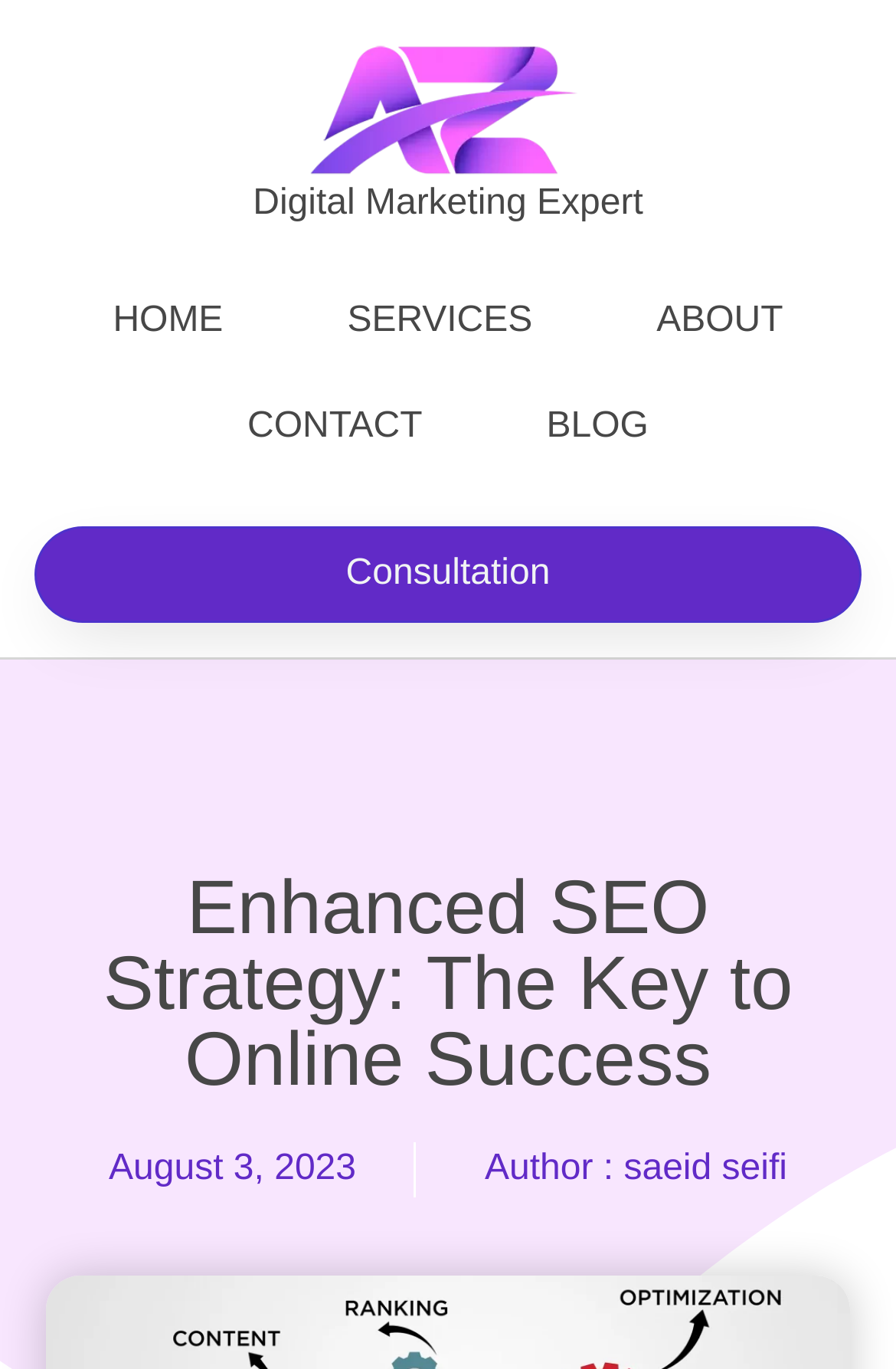Using the description "BLOG", predict the bounding box of the relevant HTML element.

[0.541, 0.274, 0.793, 0.351]